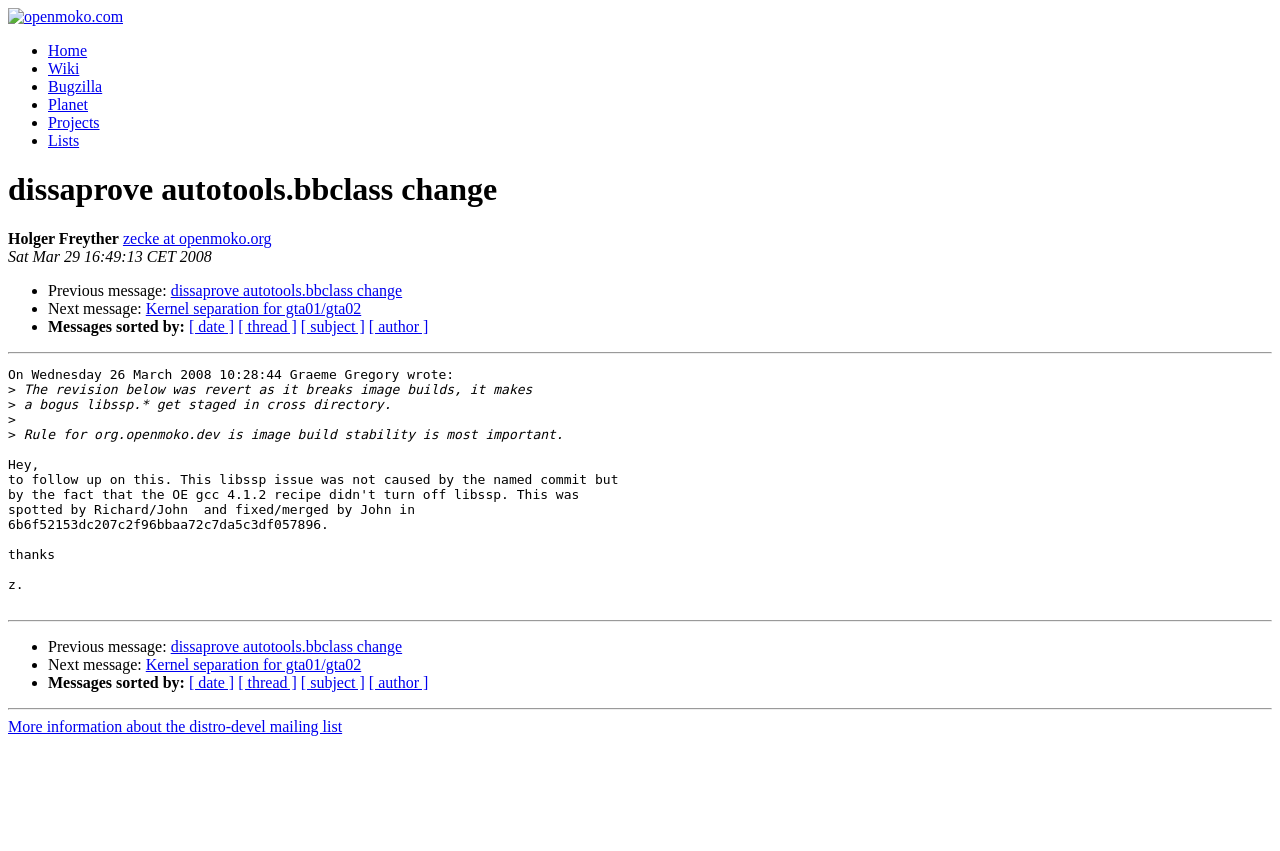Please provide a comprehensive response to the question below by analyzing the image: 
What is the date of the message?

The date of the message is Sat Mar 29 16:49:13 CET 2008, as indicated by the StaticText element with the text 'Sat Mar 29 16:49:13 CET 2008' located at [0.006, 0.291, 0.165, 0.311].